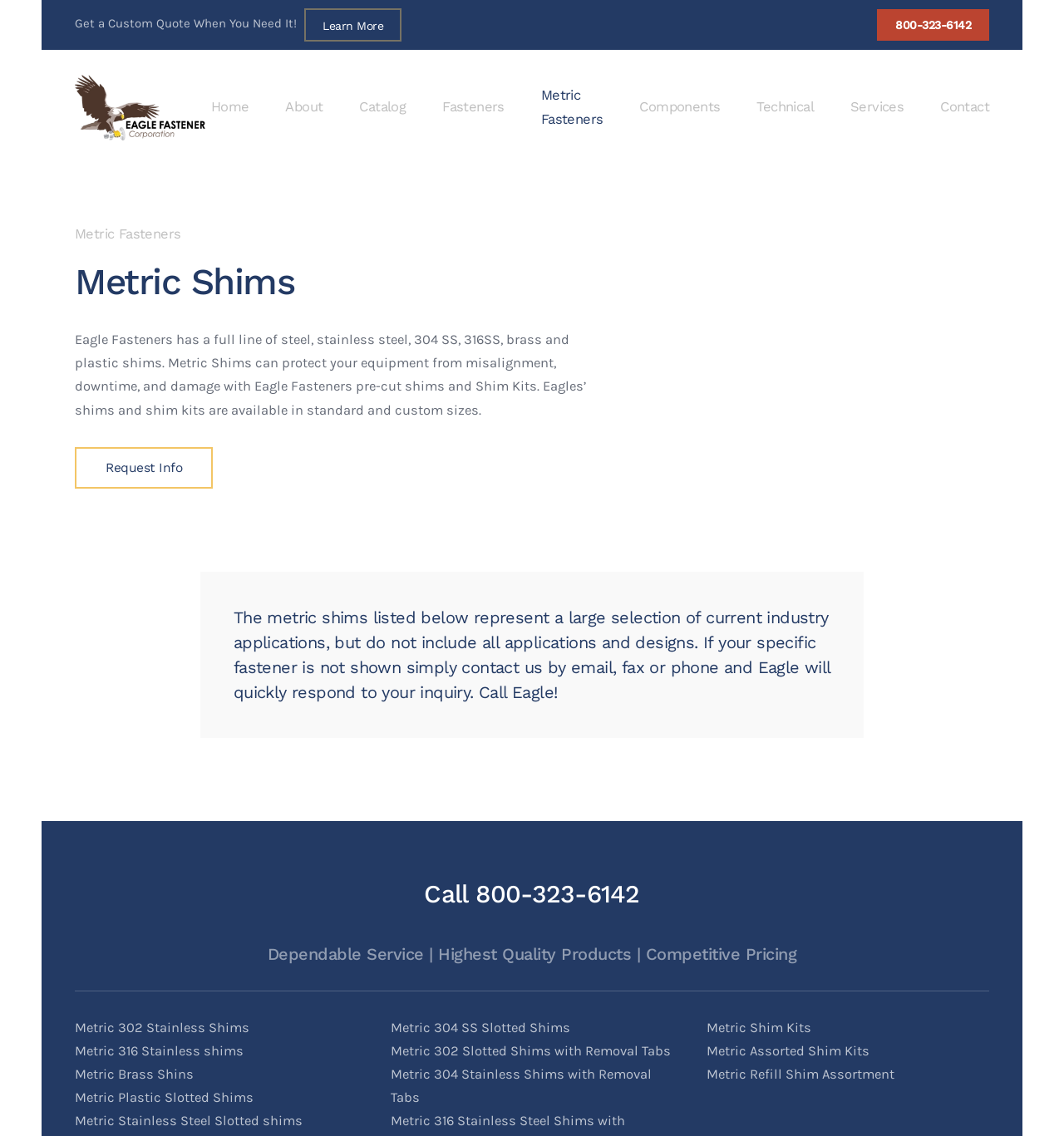How can I request more information?
Relying on the image, give a concise answer in one word or a brief phrase.

Click 'Request Info' link